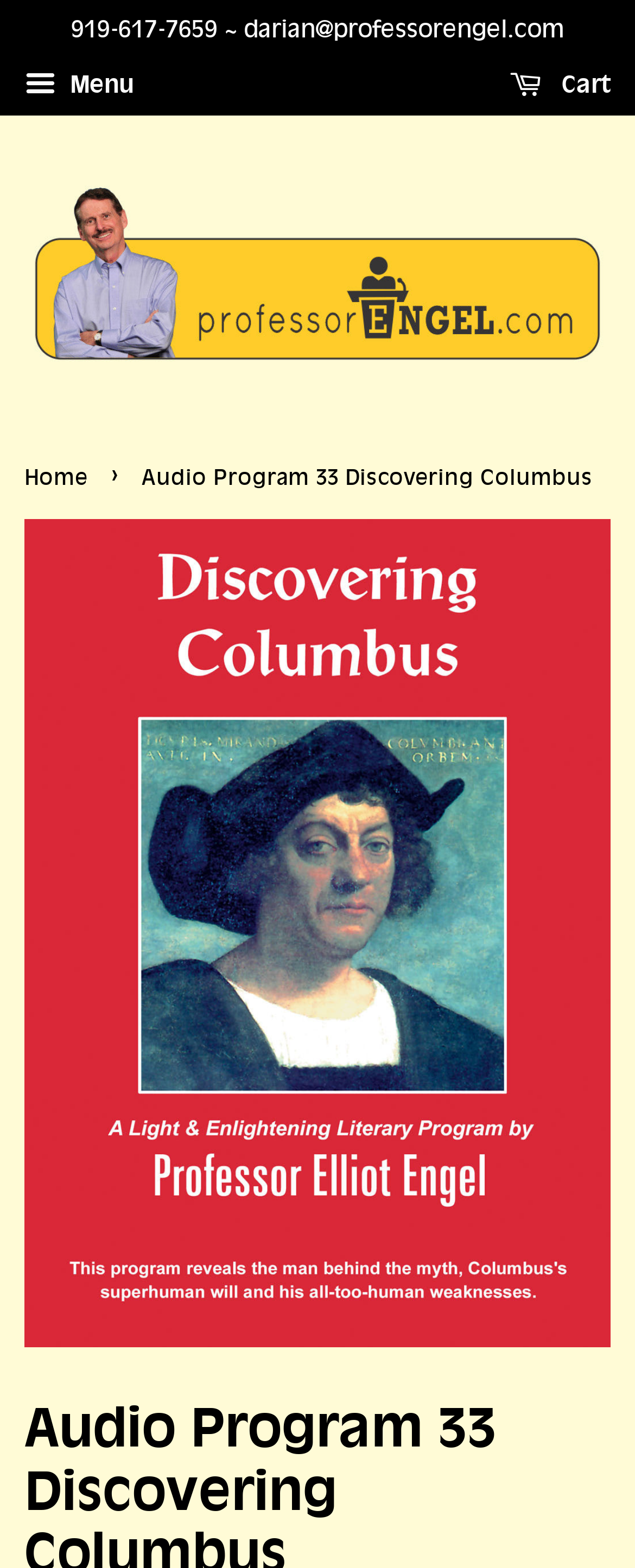Provide an in-depth caption for the webpage.

The webpage is about an audio program titled "Discovering Columbus" by Professor Elliot Engel. At the top left corner, there is a contact information "919-617-7659 ~ darian@professorengel.com" in a small font size. Next to it, there is a "Menu" button that is not expanded. On the top right corner, there is a "Cart" link.

Below the top section, there is a prominent link to "Professor Elliot Engel" with an accompanying image of the professor, taking up most of the width of the page. Underneath this section, there is a navigation bar with breadcrumbs, showing the path "Home" > "Audio Program 33 Discovering Columbus". The title "Audio Program 33 Discovering Columbus" is also displayed as a static text.

The main content of the page is an image related to the audio program "Discovering Columbus", which takes up most of the page's width and height. The image is likely a promotional image for the program, which is described in the meta description as revealing the man behind the myth of Columbus, showcasing his superhuman will and human weaknesses, and lasting 61 minutes.